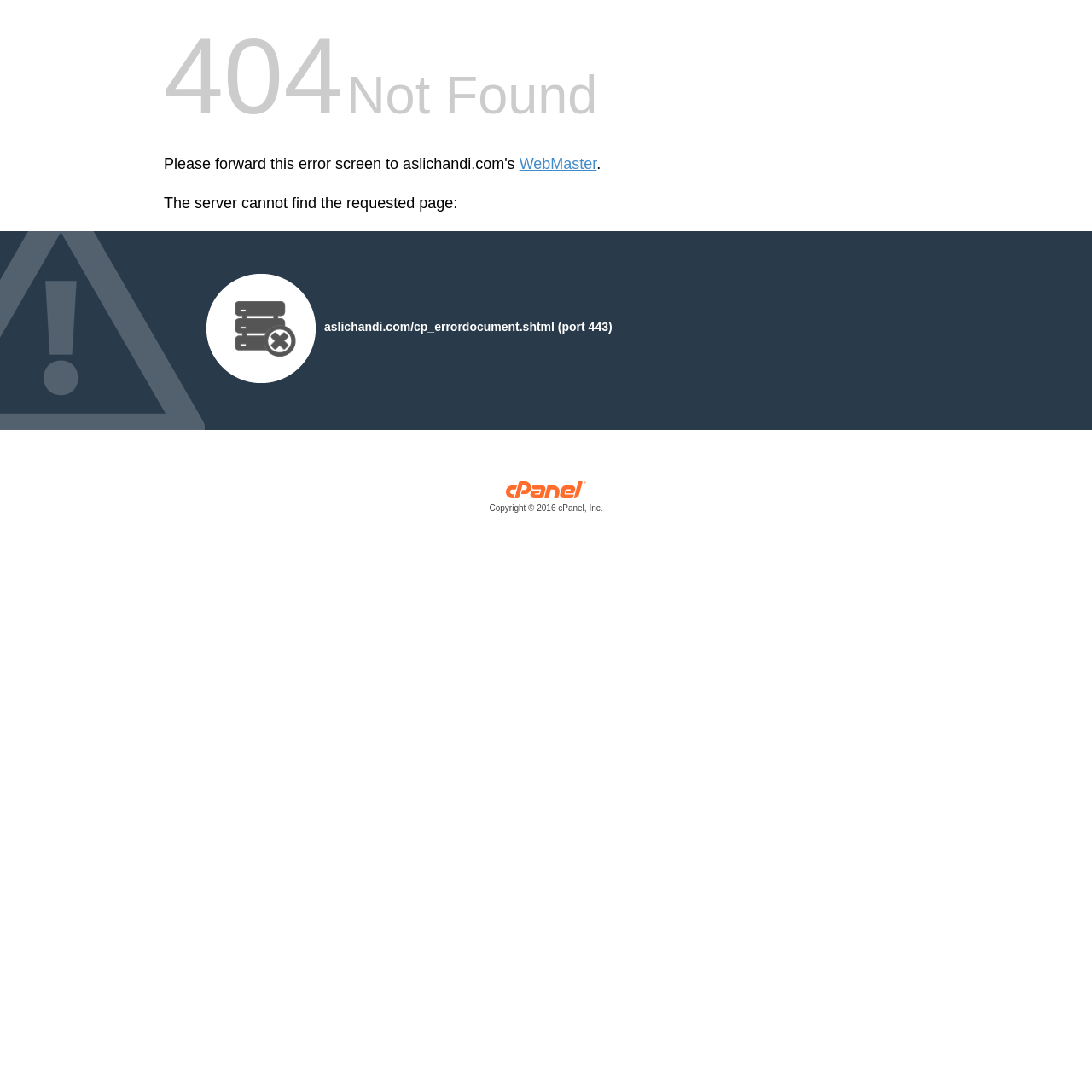Is there a link to a copyright information?
Refer to the image and provide a thorough answer to the question.

The link element 'cPanel, Inc. Copyright © 2016 cPanel, Inc.' with bounding box coordinates [0.15, 0.446, 0.85, 0.472] suggests that there is a link to copyright information, which is likely related to the ownership of the webpage.